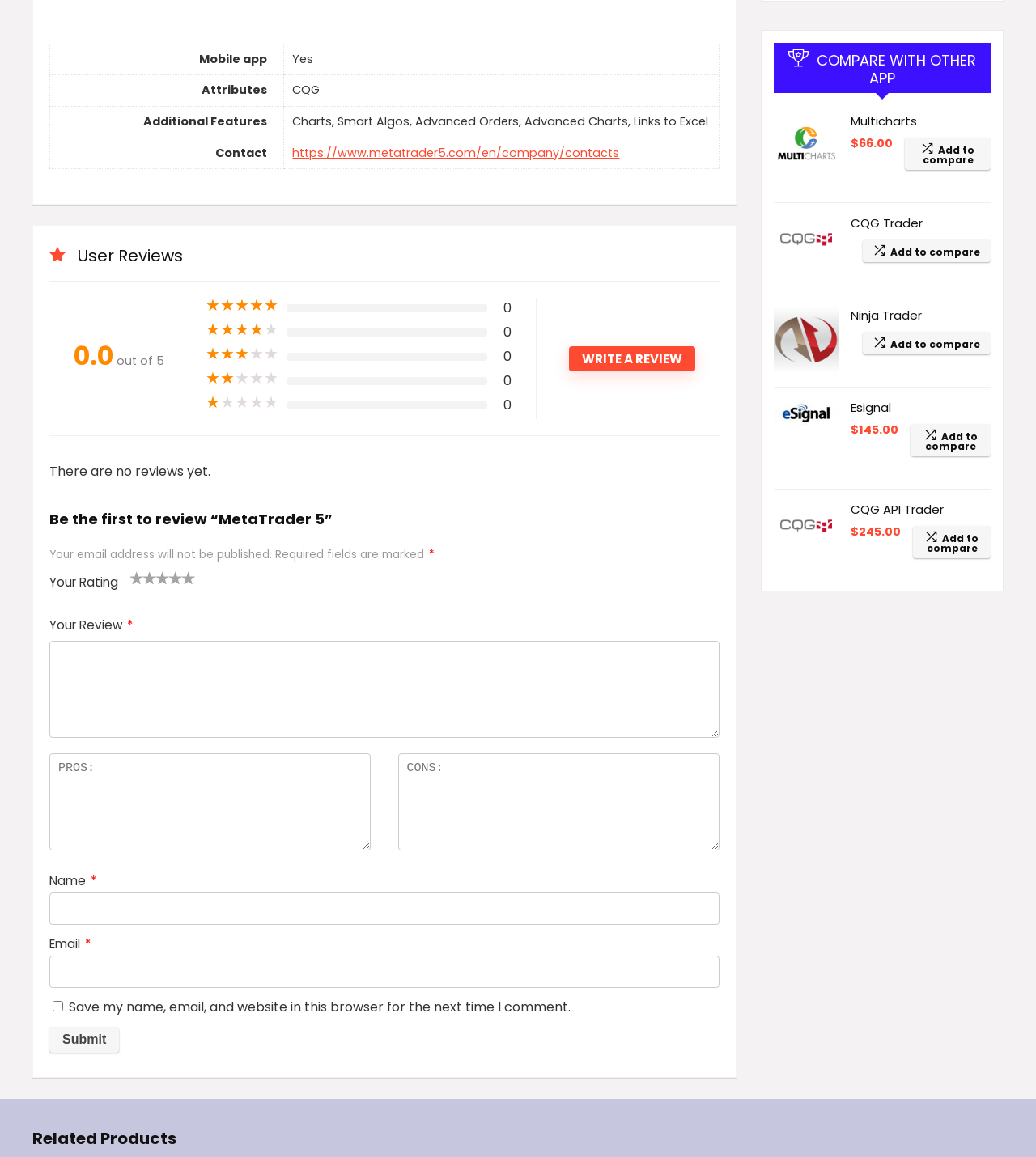From the webpage screenshot, identify the region described by alt="CQG API Trader". Provide the bounding box coordinates as (top-left x, top-left y, bottom-right x, bottom-right y), with each value being a floating point number between 0 and 1.

[0.747, 0.435, 0.809, 0.451]